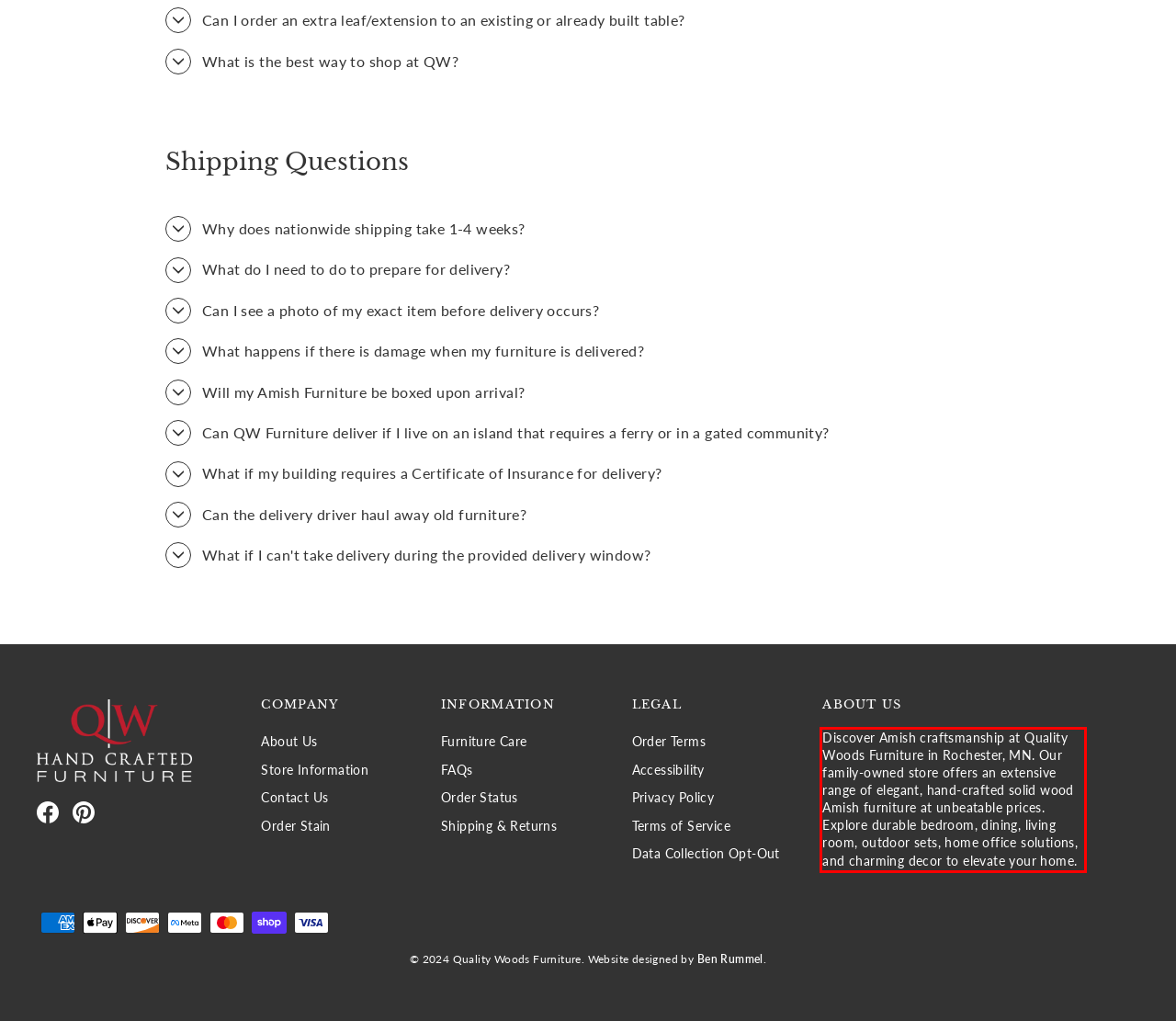Using OCR, extract the text content found within the red bounding box in the given webpage screenshot.

Discover Amish craftsmanship at Quality Woods Furniture in Rochester, MN. Our family-owned store offers an extensive range of elegant, hand-crafted solid wood Amish furniture at unbeatable prices. Explore durable bedroom, dining, living room, outdoor sets, home office solutions, and charming decor to elevate your home.